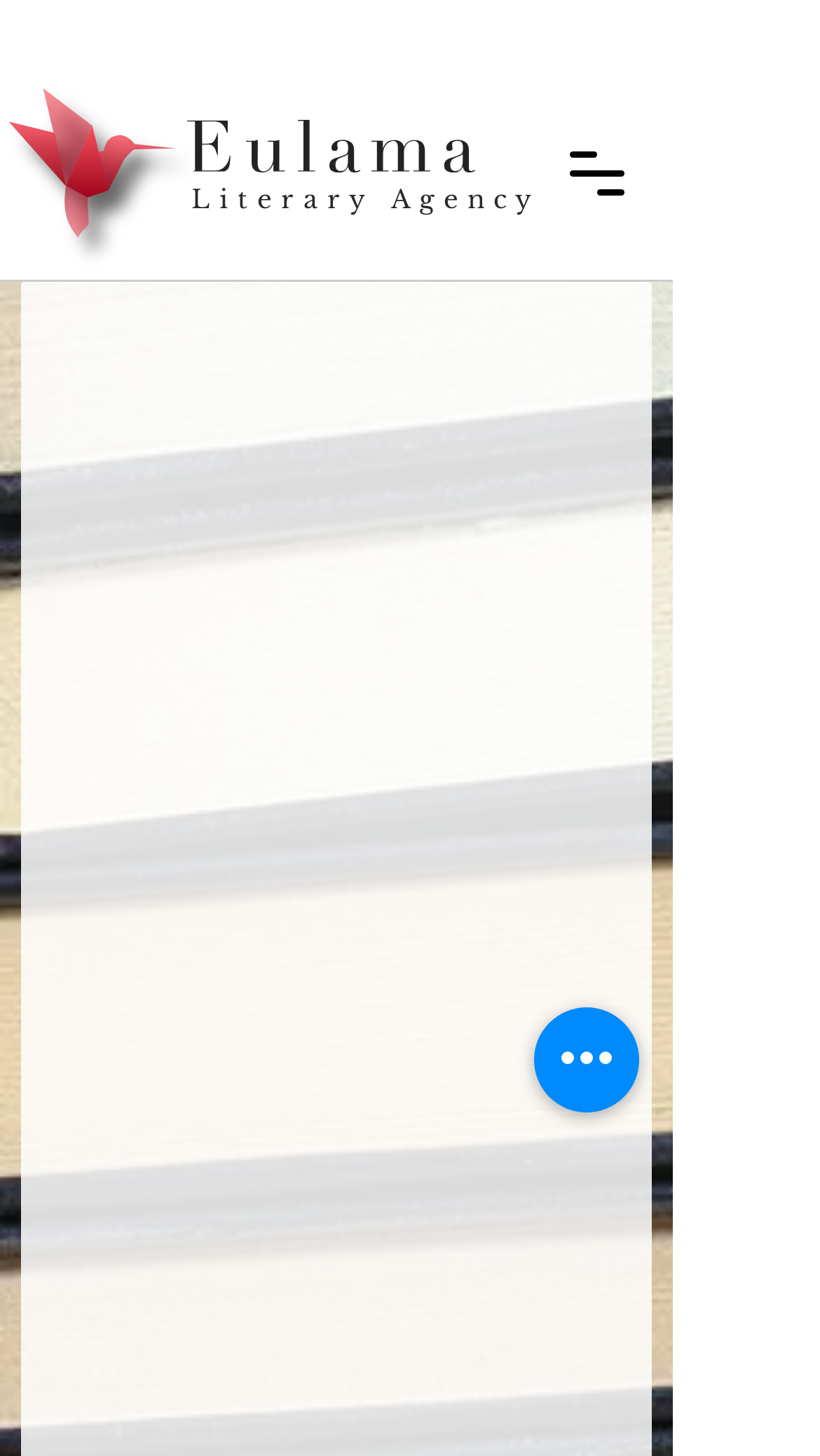Extract the main title from the webpage.

SHADOWS IN THE ASHES